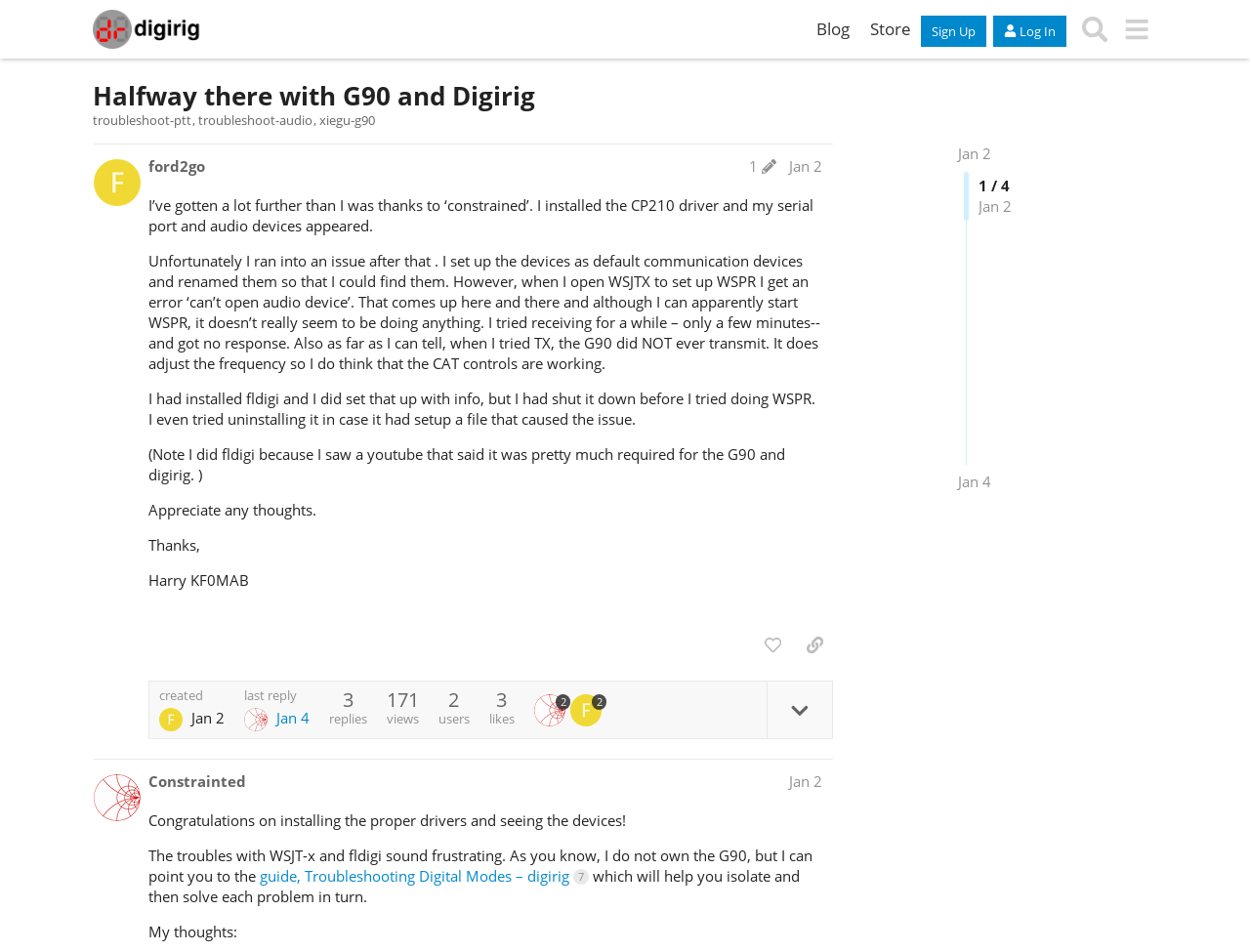How many views does the post have?
Look at the screenshot and provide an in-depth answer.

The number of views can be found at the bottom of the post, where it is written as '171 views'.